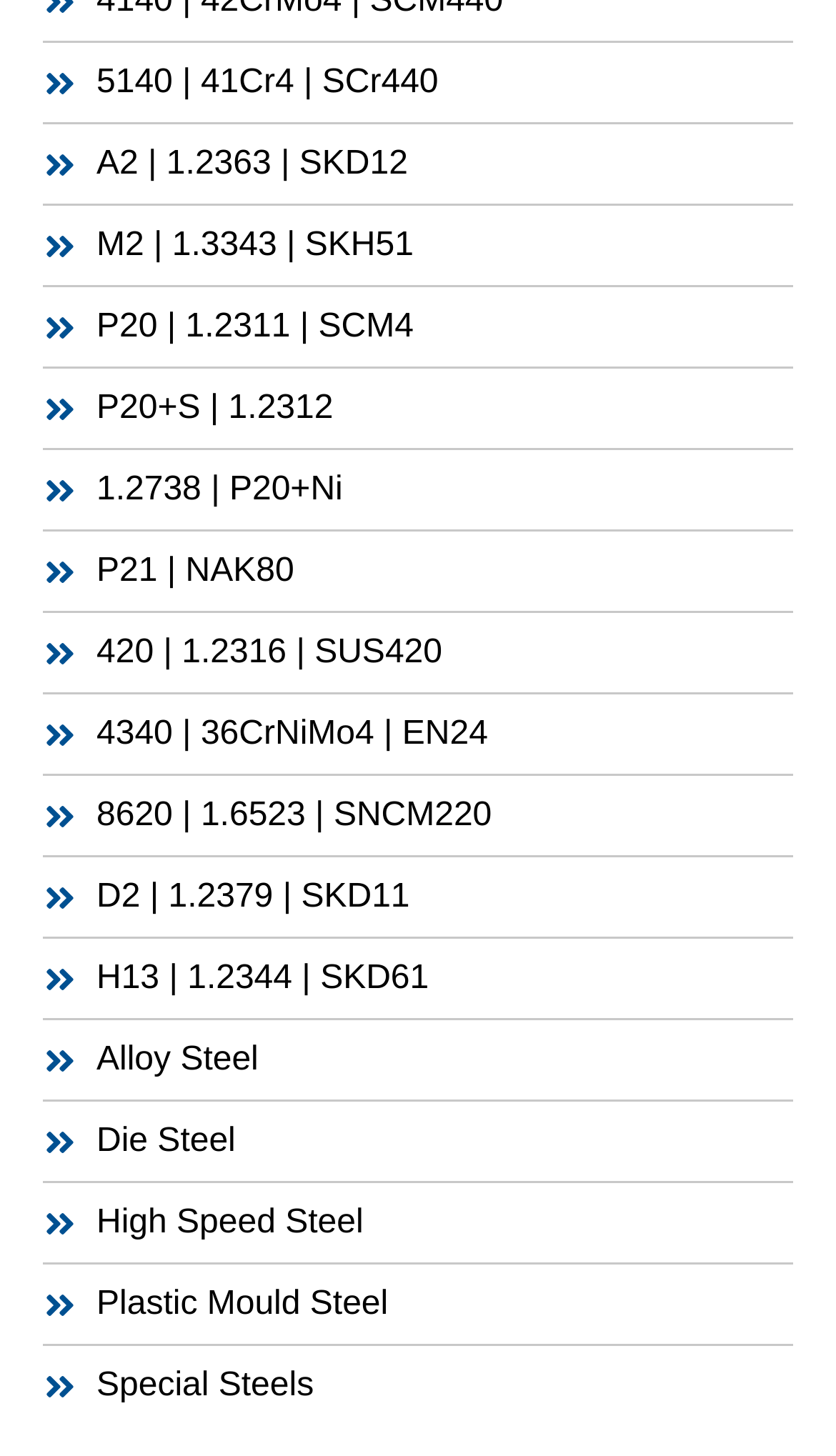Can you find the bounding box coordinates for the element to click on to achieve the instruction: "view Alloy Steel page"?

[0.051, 0.712, 0.949, 0.744]